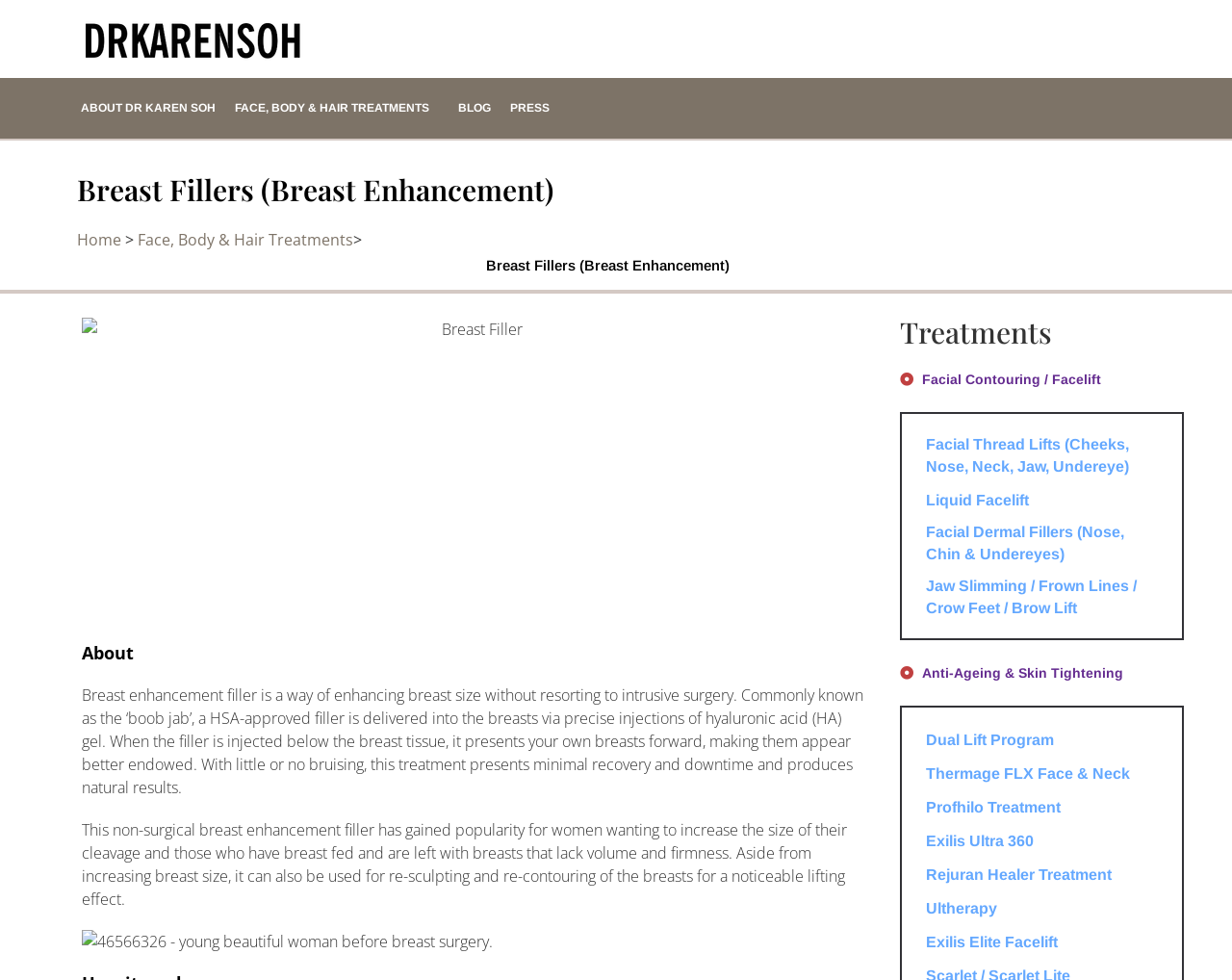Extract the bounding box coordinates of the UI element described by: "Dual Lift Program". The coordinates should include four float numbers ranging from 0 to 1, e.g., [left, top, right, bottom].

[0.732, 0.744, 0.875, 0.766]